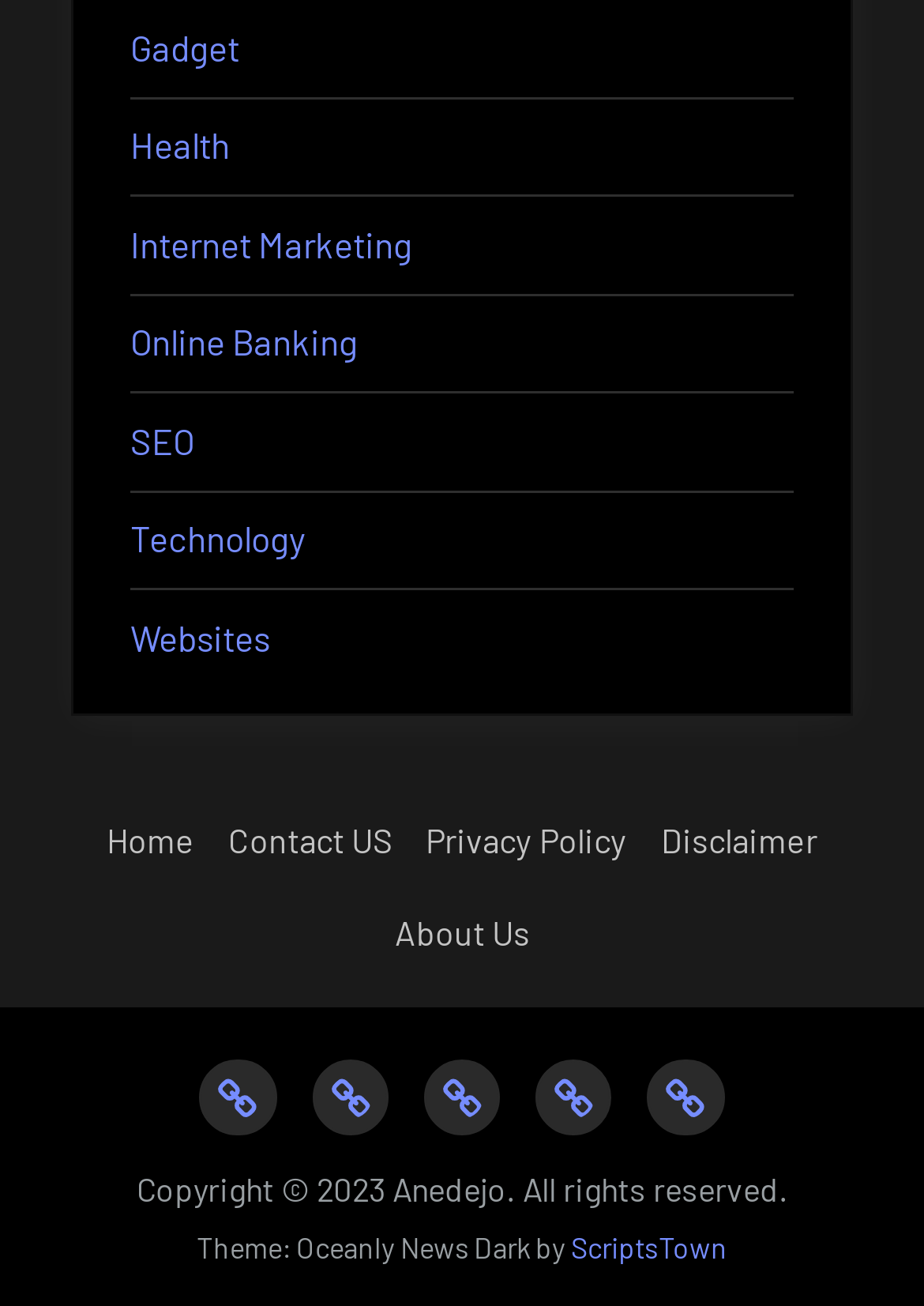What is the theme of the webpage?
Based on the screenshot, respond with a single word or phrase.

Oceanly News Dark